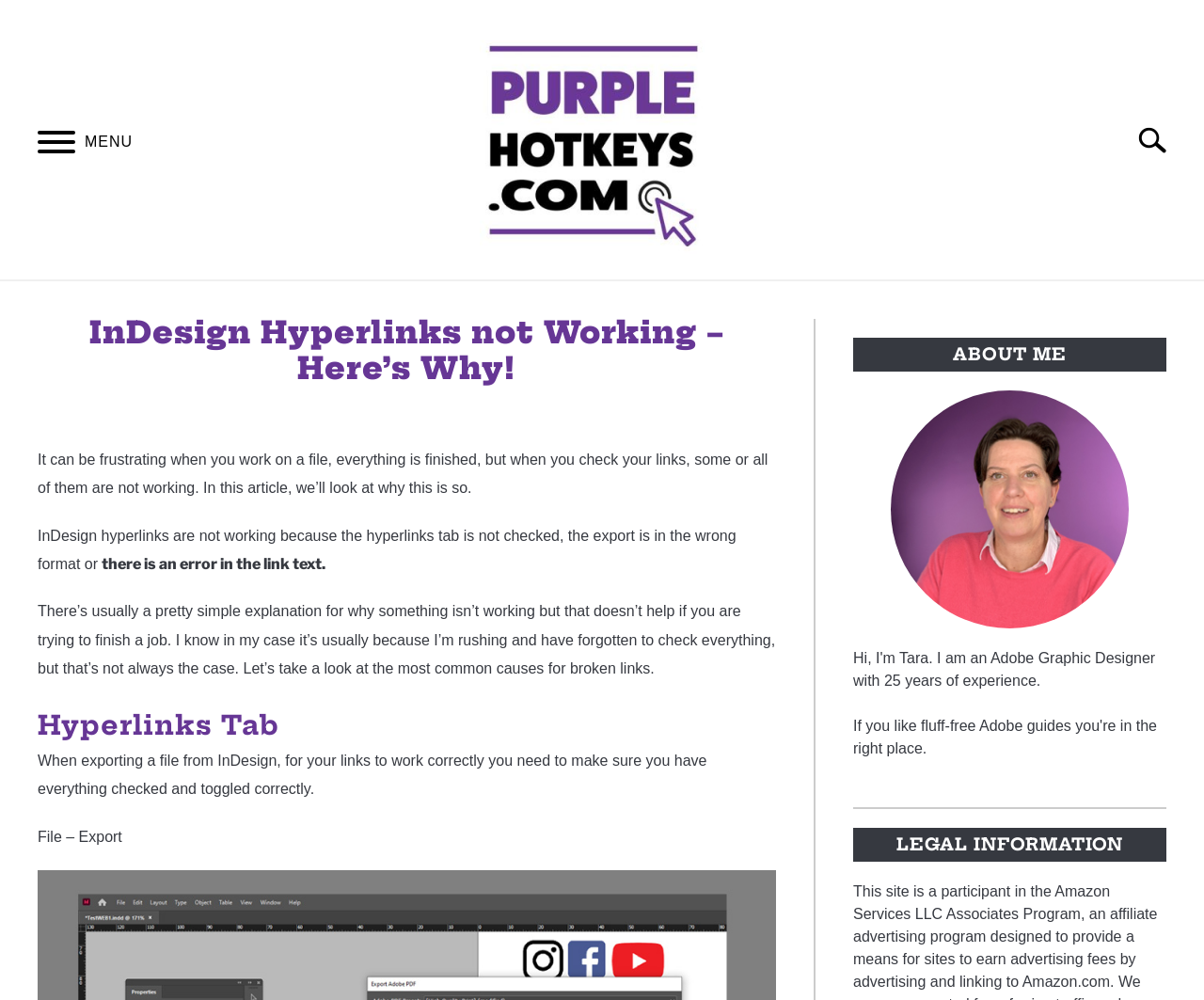Please identify the bounding box coordinates of where to click in order to follow the instruction: "Learn about InDesign".

[0.03, 0.52, 0.08, 0.535]